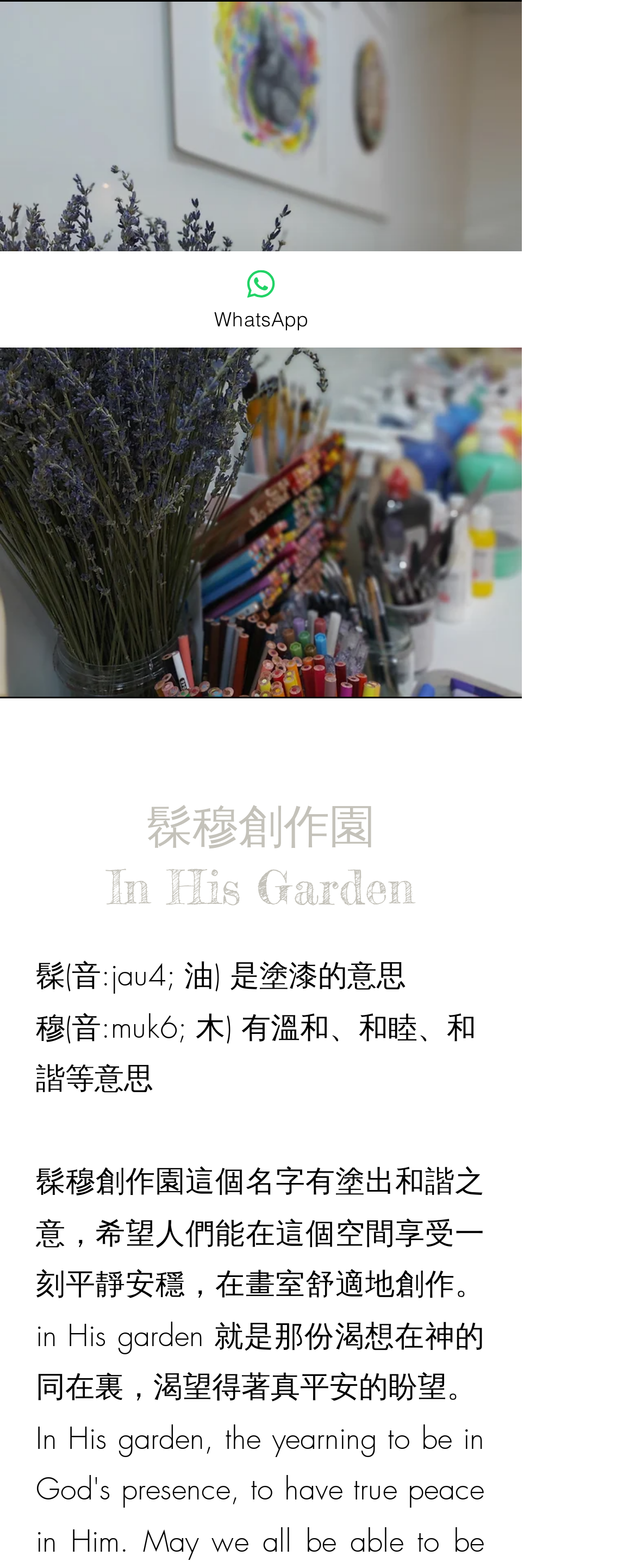For the element described, predict the bounding box coordinates as (top-left x, top-left y, bottom-right x, bottom-right y). All values should be between 0 and 1. Element description: 髹穆創作園 In His Garden

[0.168, 0.509, 0.653, 0.584]